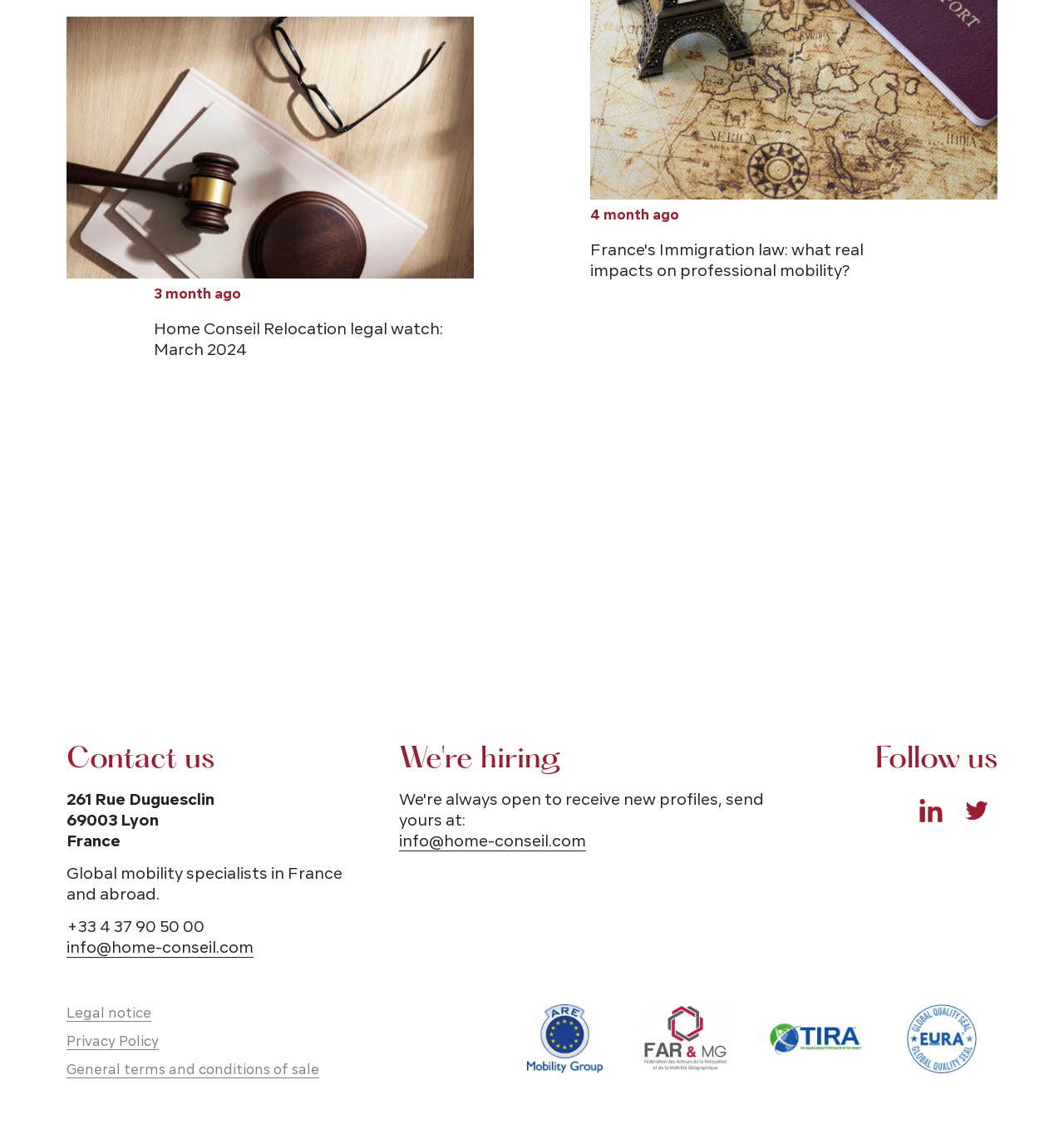Kindly determine the bounding box coordinates of the area that needs to be clicked to fulfill this instruction: "Click on 'Home Conseil Relocation legal watch: March 2024'".

[0.062, 0.015, 0.5, 0.417]